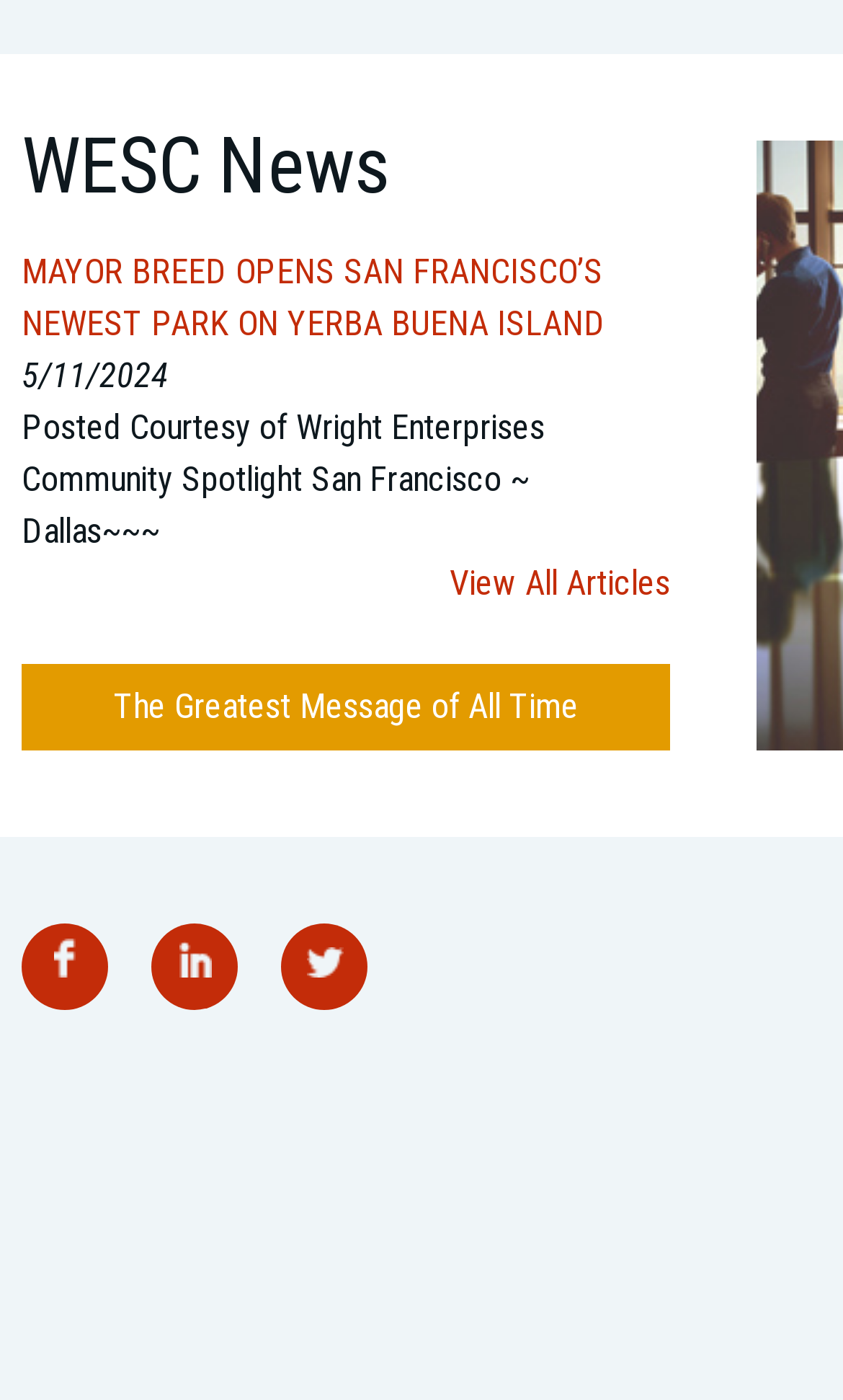What is the purpose of the 'View All Articles' link?
Using the information from the image, give a concise answer in one word or a short phrase.

To view more articles